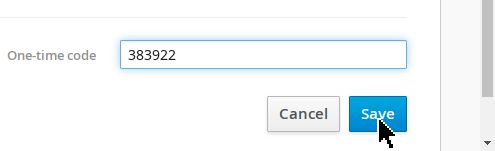What is the purpose of the 'Cancel' button?
Please answer the question as detailed as possible based on the image.

The 'Cancel' button is placed next to the 'Save' button, allowing the user to discard the action if needed, which means the user can cancel the submission of the one-time code and start over.